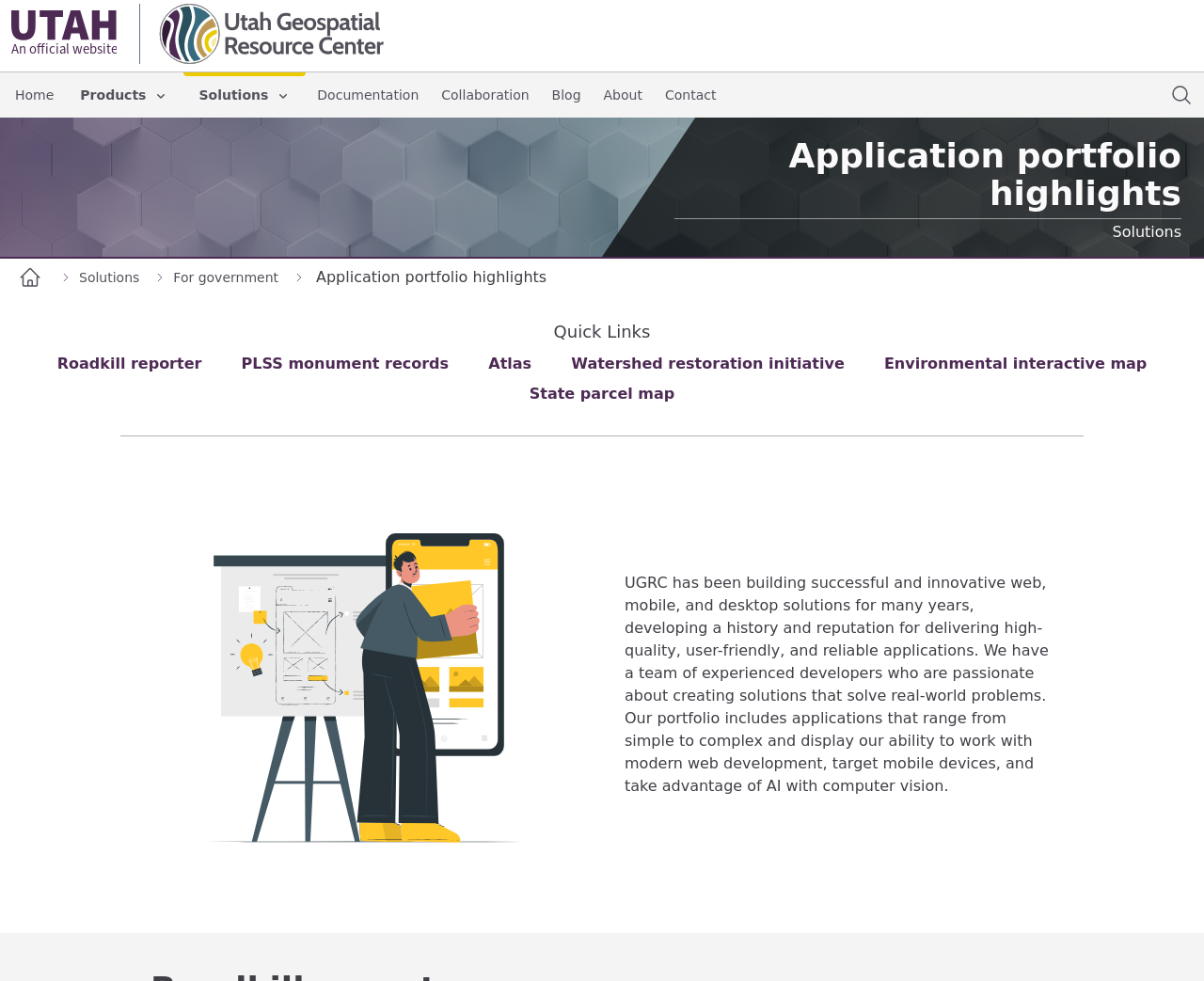What is the topic of the application portfolio?
Answer the question with as much detail as you can, using the image as a reference.

The static text 'UGRC has been building successful and innovative web, mobile, and desktop solutions for many years...' suggests that the application portfolio is focused on web, mobile, and desktop solutions.